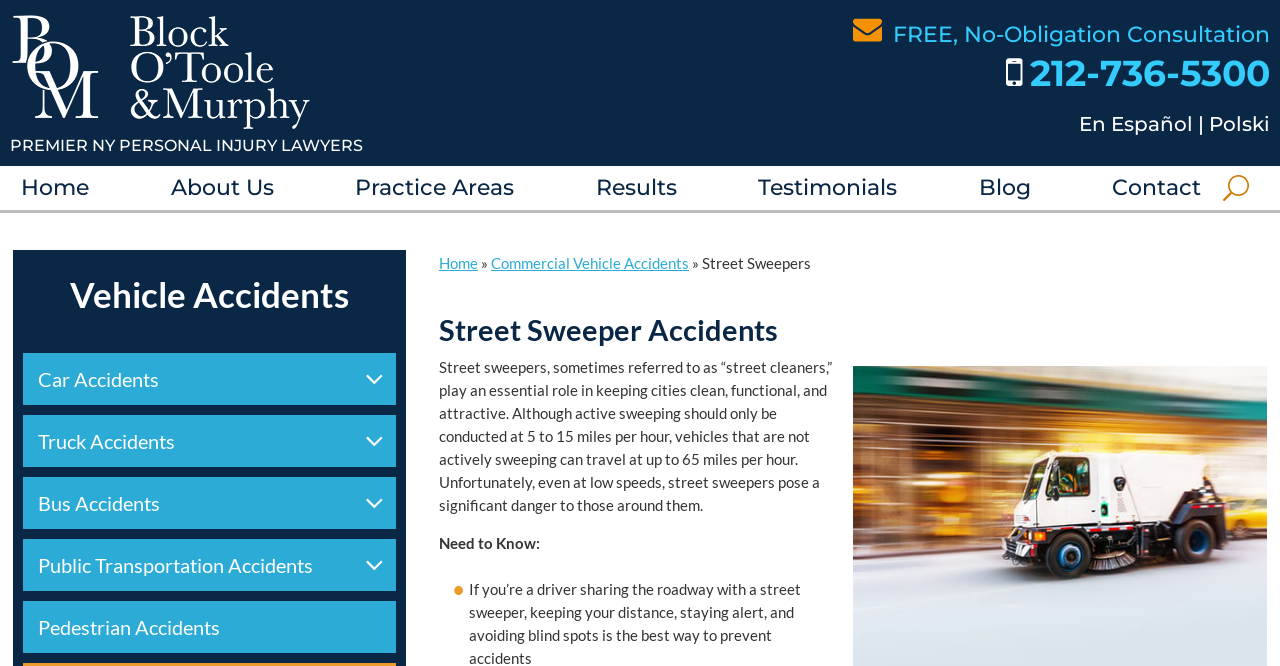What is the contact information provided on this webpage?
Using the information from the image, answer the question thoroughly.

The webpage provides a phone number, 212-736-5300, which is a contact option for users. This information is located at the top-right corner of the webpage, next to the email icon.